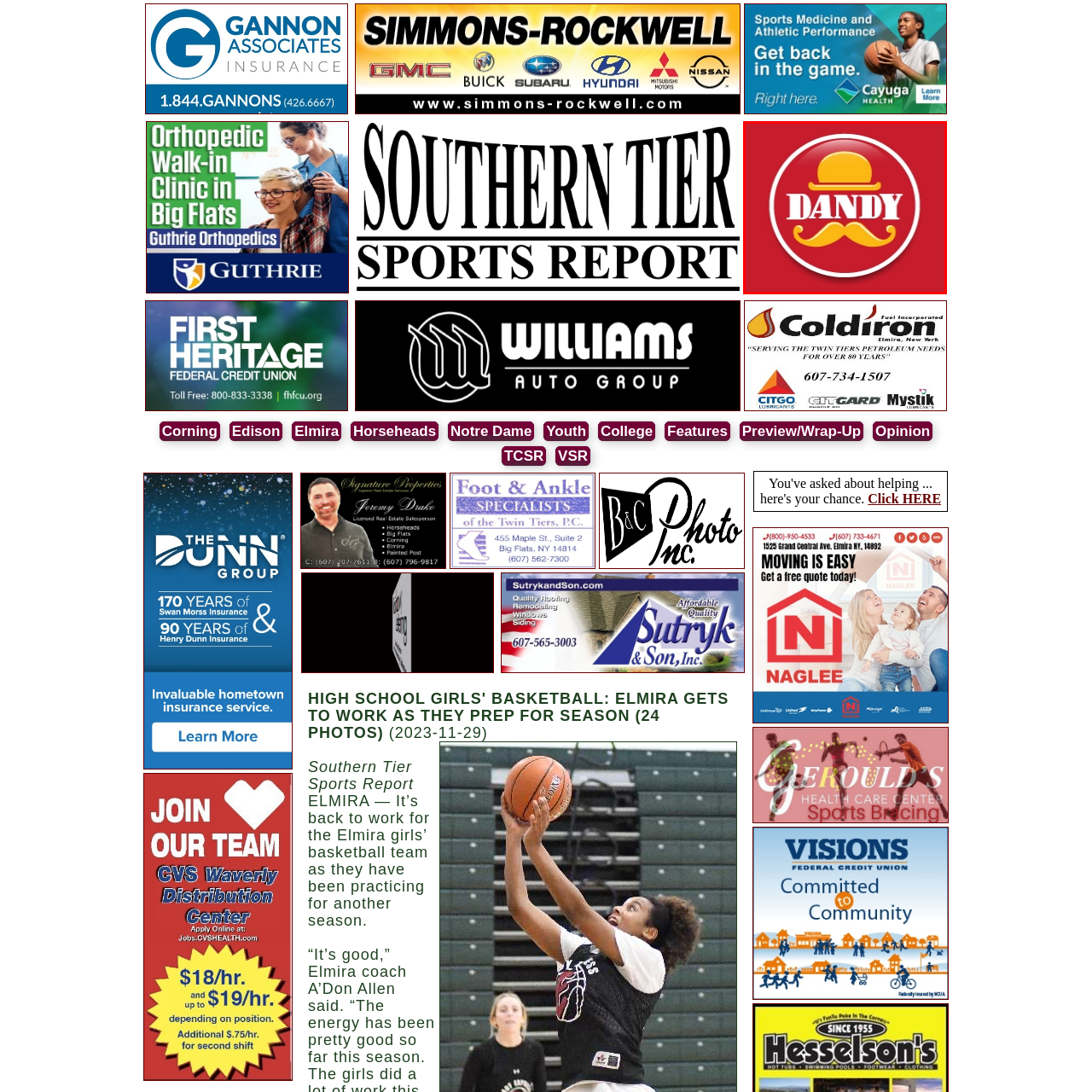Craft an in-depth description of the visual elements captured within the red box.

The image features the logo of "DANDY," which is prominently displayed against a vibrant red background. The design includes a playful yellow bowler hat sitting atop the word "DANDY," which is rendered in bold white letters. Below the text, a stylized yellow mustache adds a whimsical touch, enhancing the logo's friendly and approachable character. This logo represents DANDY, presumably a brand associated with family-friendly products or services, and reflects a cheerful and inviting brand identity.